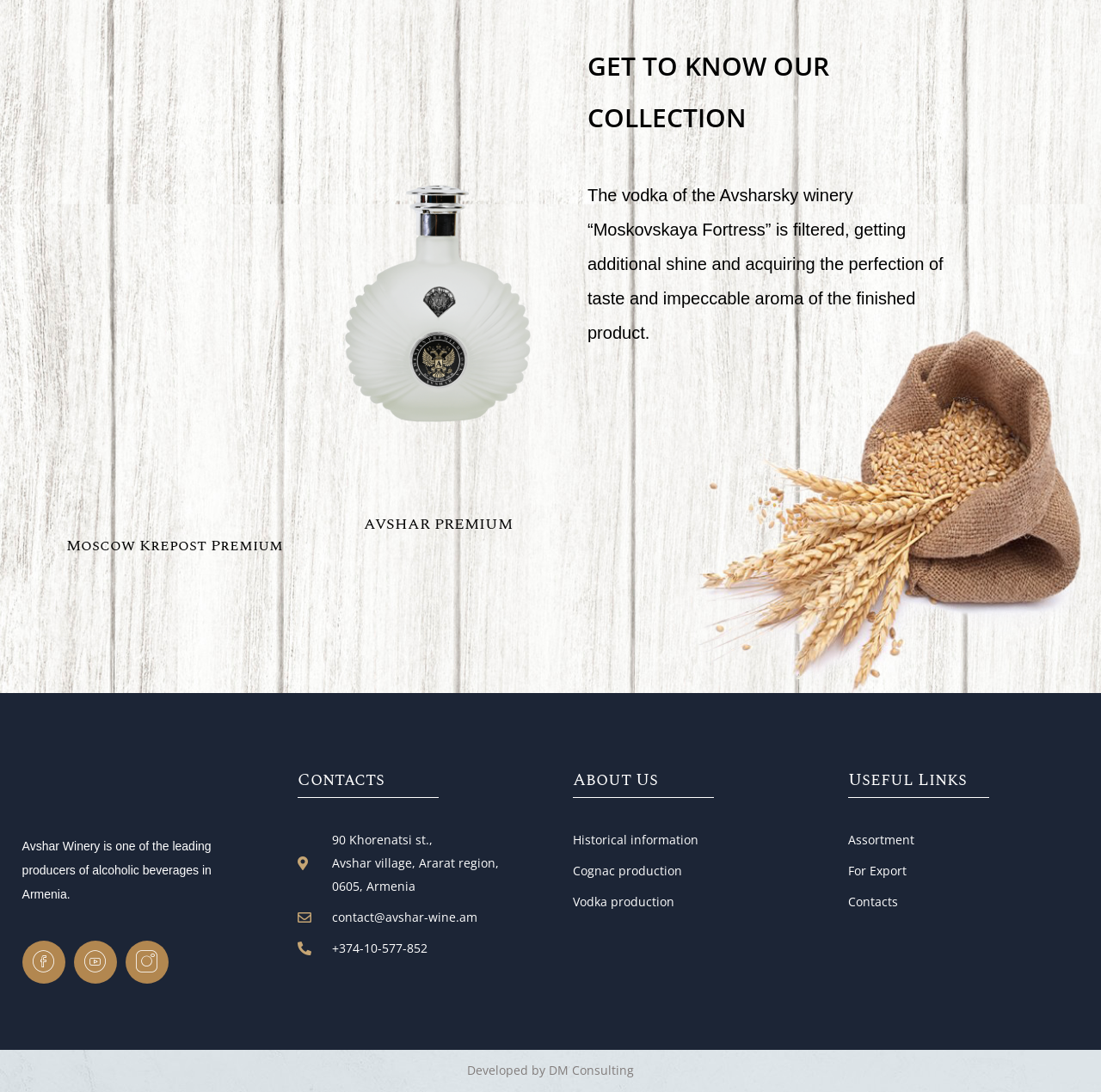What is the email address for contact?
Based on the image, respond with a single word or phrase.

contact@avshar-wine.am